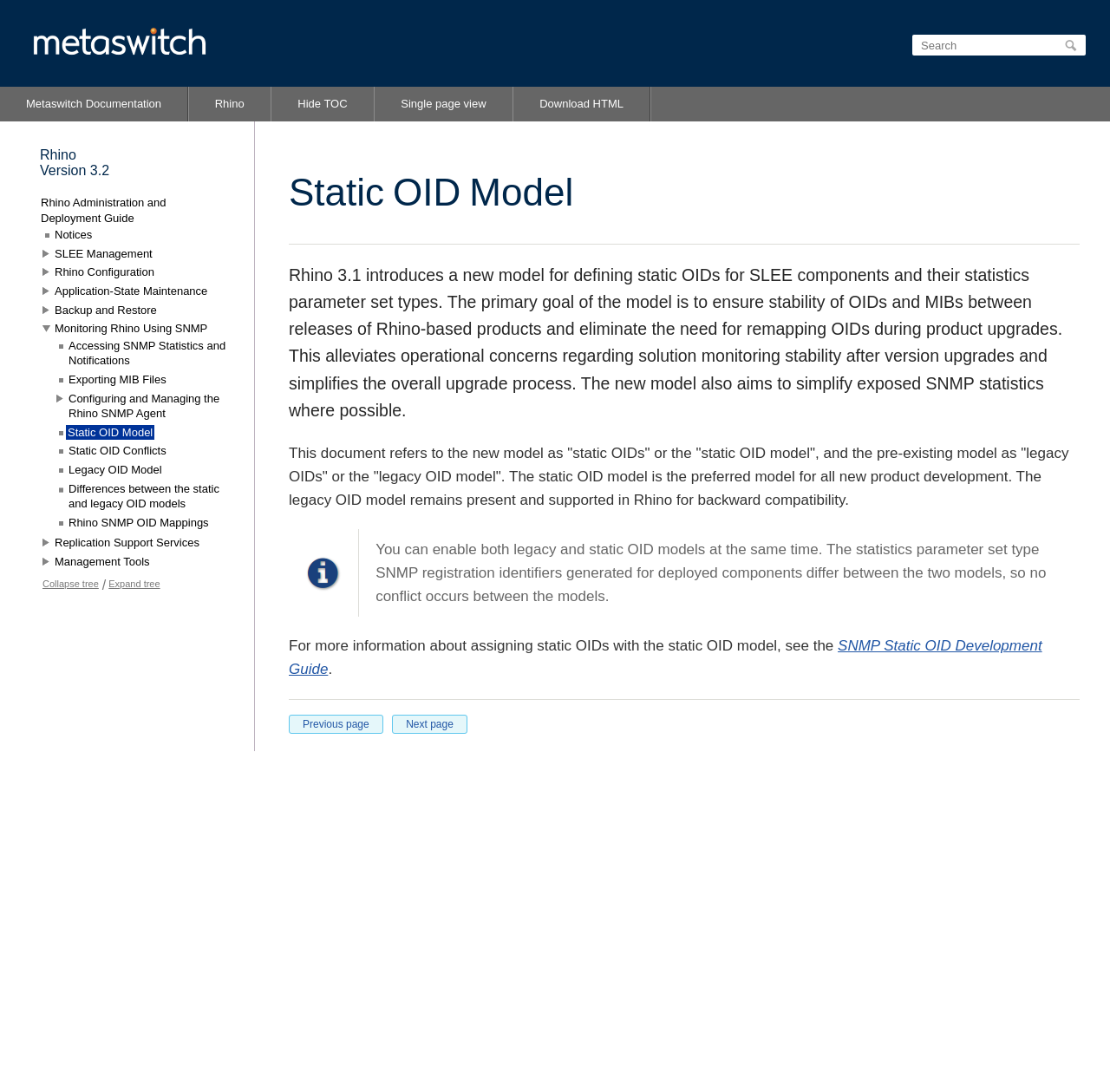Respond with a single word or phrase to the following question: What is the name of the guide that provides information about assigning static OIDs?

SNMP Static OID Development Guide